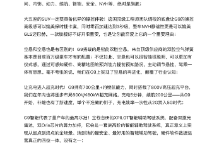Illustrate the image with a detailed caption.

The image captures a formal announcement or article regarding the Xiaopeng G9, highlighting its features and the anticipated release timeline. The text discusses the confidence expressed by He Xiaopeng, the chairman of Xiaopeng Motors, emphasizing that the G9 is expected to be the best SUV priced around 500,000 RMB. It mentions key dates, indicating that booking will begin in August and user deliveries will start shortly after its September launch. This context underlines the brand's commitment to innovation and quality in their new model, appealing to prospective buyers with promises of excellence and cutting-edge technology.